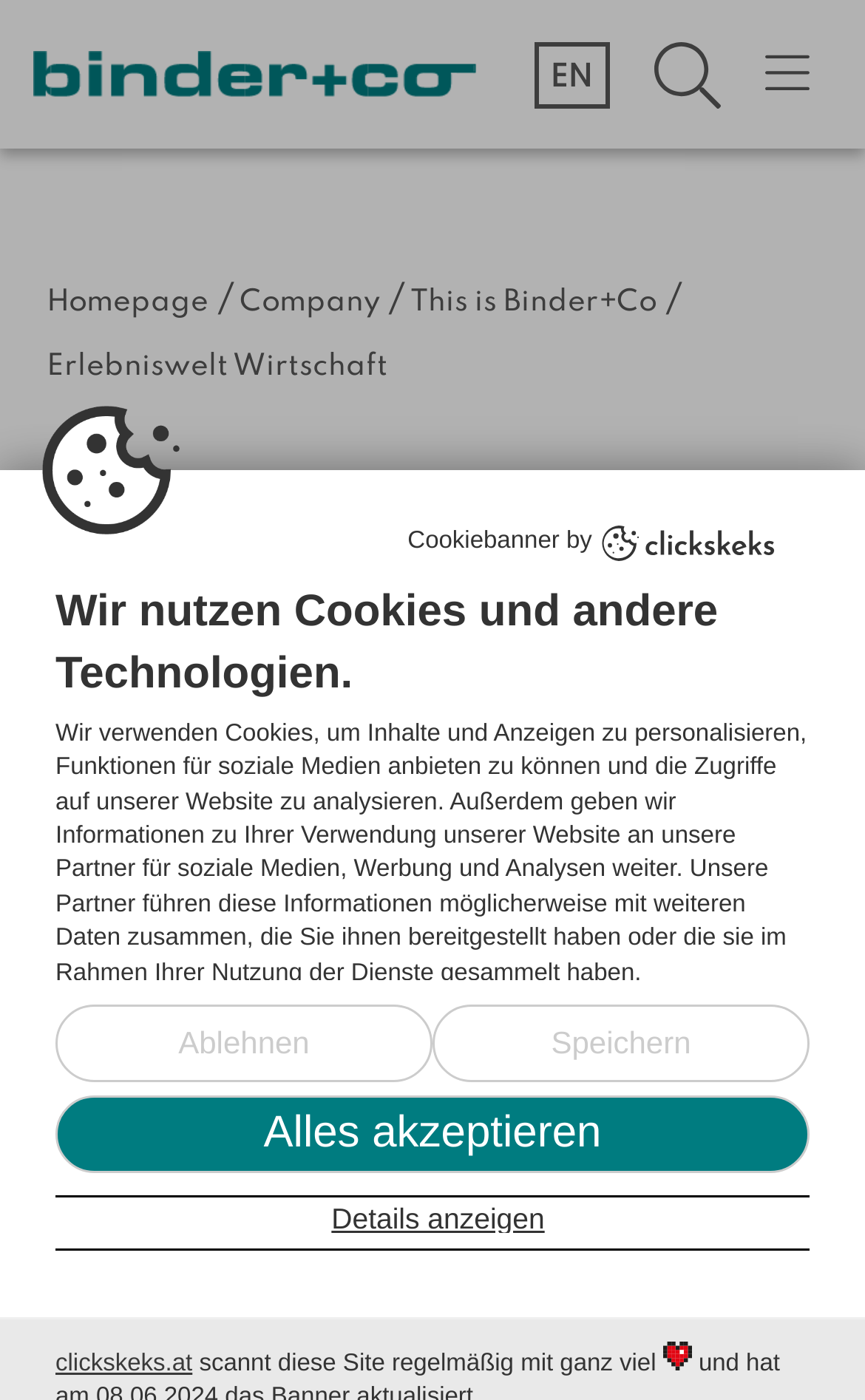Please indicate the bounding box coordinates for the clickable area to complete the following task: "Go to the company homepage". The coordinates should be specified as four float numbers between 0 and 1, i.e., [left, top, right, bottom].

[0.054, 0.206, 0.241, 0.227]